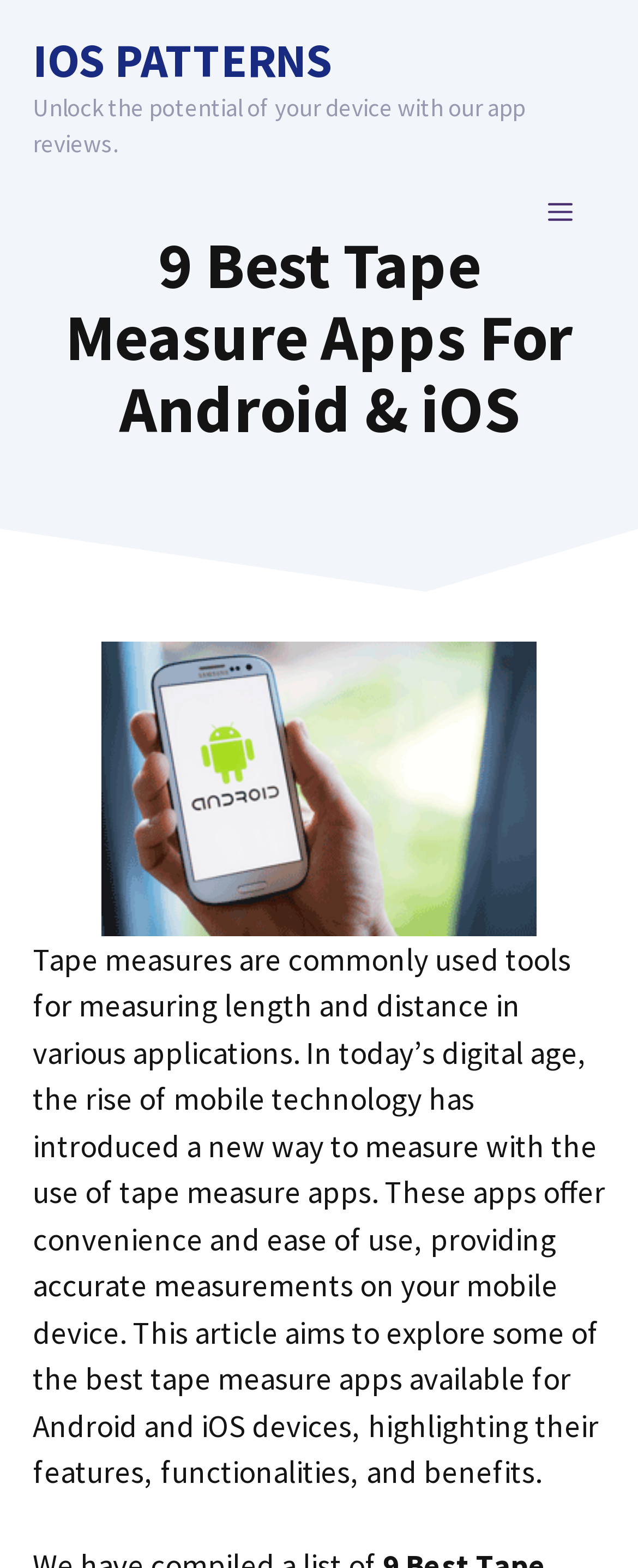Please provide a detailed answer to the question below based on the screenshot: 
What is the benefit of using tape measure apps?

The text states that 'These apps offer convenience and ease of use, providing accurate measurements on your mobile device.' This implies that the benefit of using tape measure apps is the convenience and ease of use they provide.